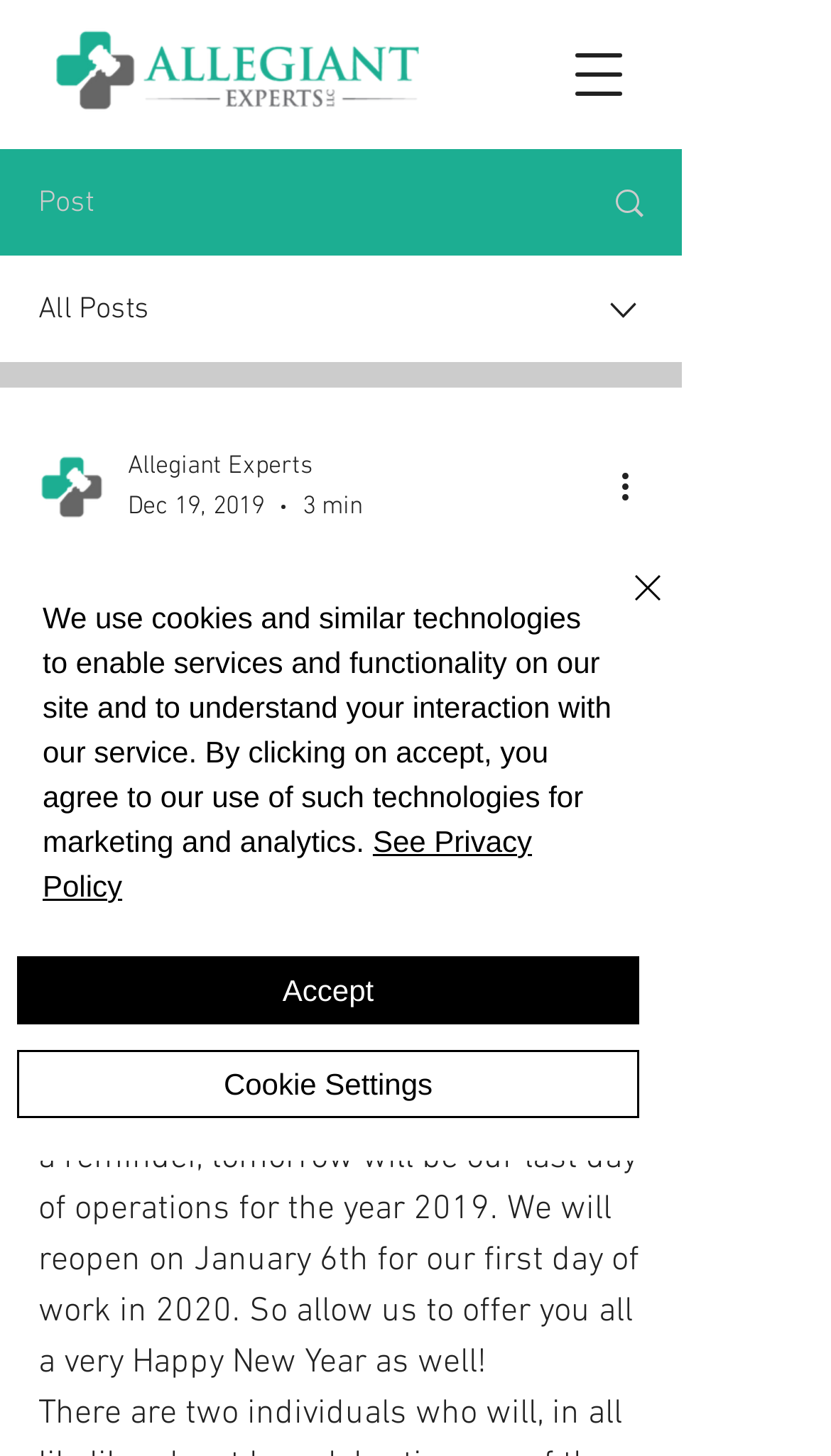What is the last day of operations for the year 2019?
Answer the question in as much detail as possible.

I found the answer by reading the text of the article, which states 'As a reminder, tomorrow will be our last day of operations for the year 2019.'